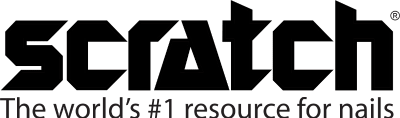Describe the image with as much detail as possible.

The image features the logo of "Scratch," which proudly claims to be "the world’s #1 resource for nails." Rendered in bold, black font, the logo is accompanied by a clean and modern design that reflects the brand's commitment to excellence in nail care and beauty. The tagline emphasizes its authority and expertise in the industry, making it a go-to source for nail professionals and enthusiasts alike.